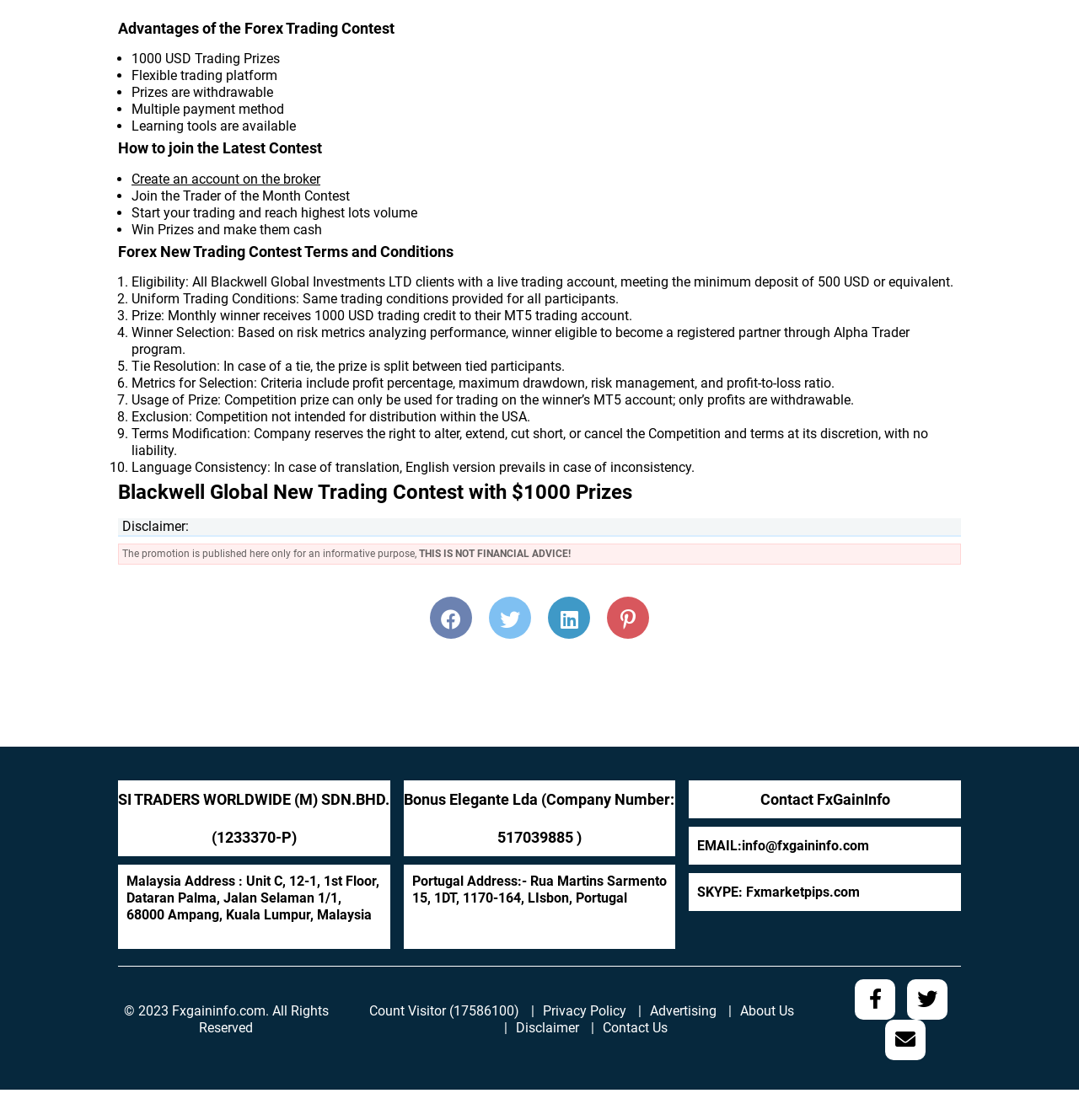Determine the bounding box coordinates for the UI element matching this description: "Disclaimer".

[0.478, 0.91, 0.537, 0.925]